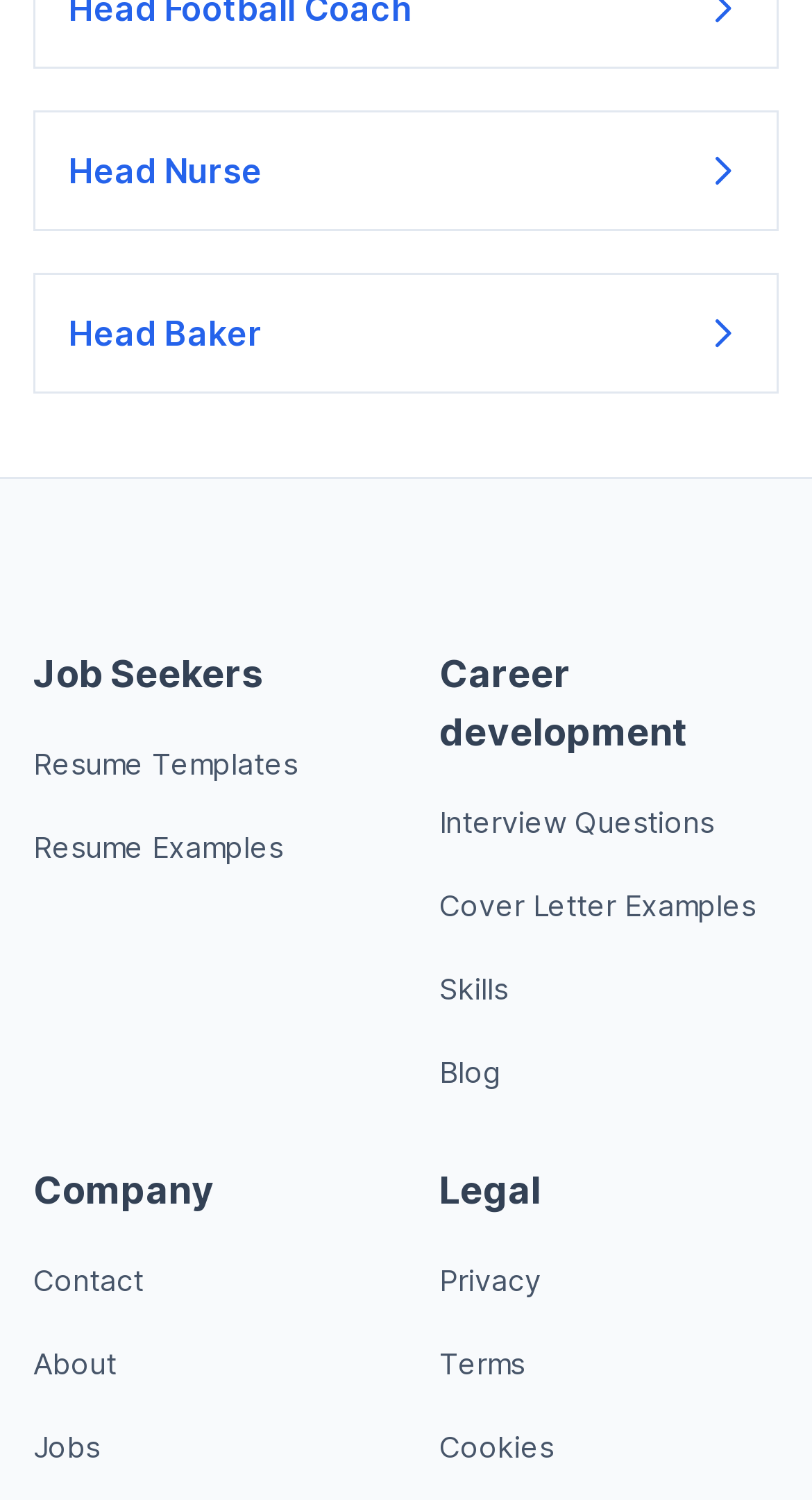How many categories are on the webpage?
Please provide a single word or phrase as the answer based on the screenshot.

3